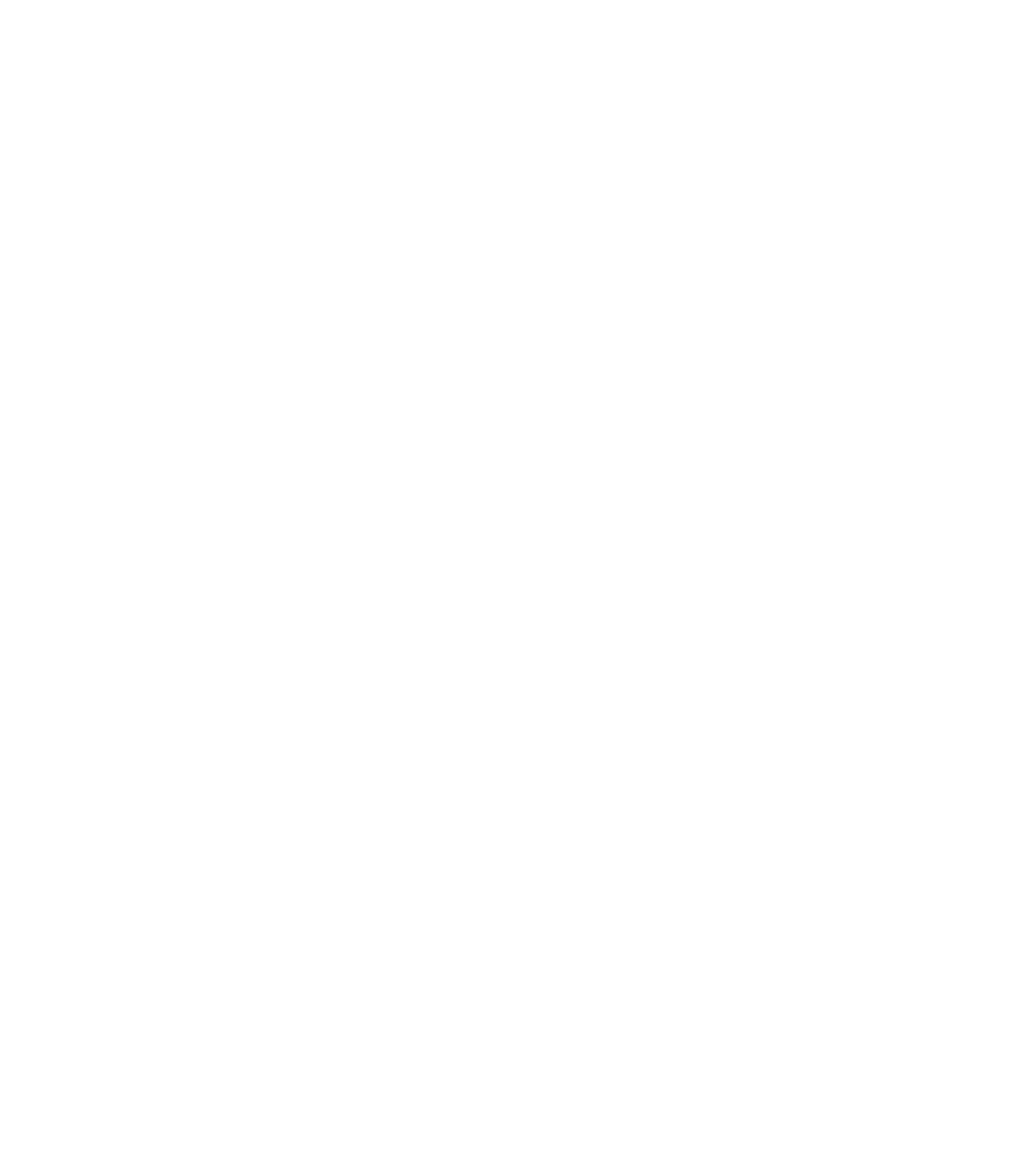Answer the question in a single word or phrase:
What are the office hours?

Monday - Thursday 8am - 5pm